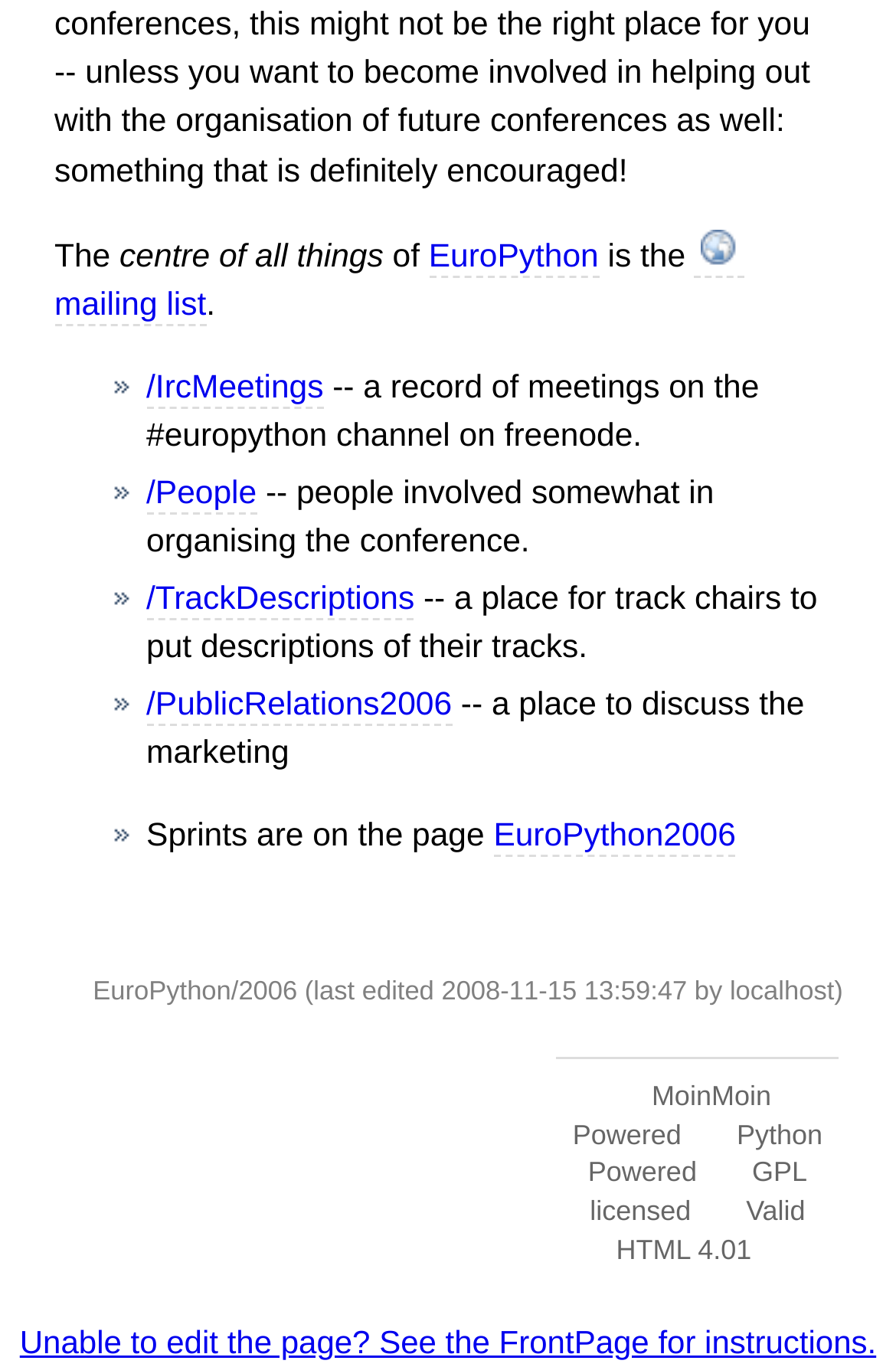Find and specify the bounding box coordinates that correspond to the clickable region for the instruction: "click EuroPython link".

[0.478, 0.175, 0.668, 0.204]